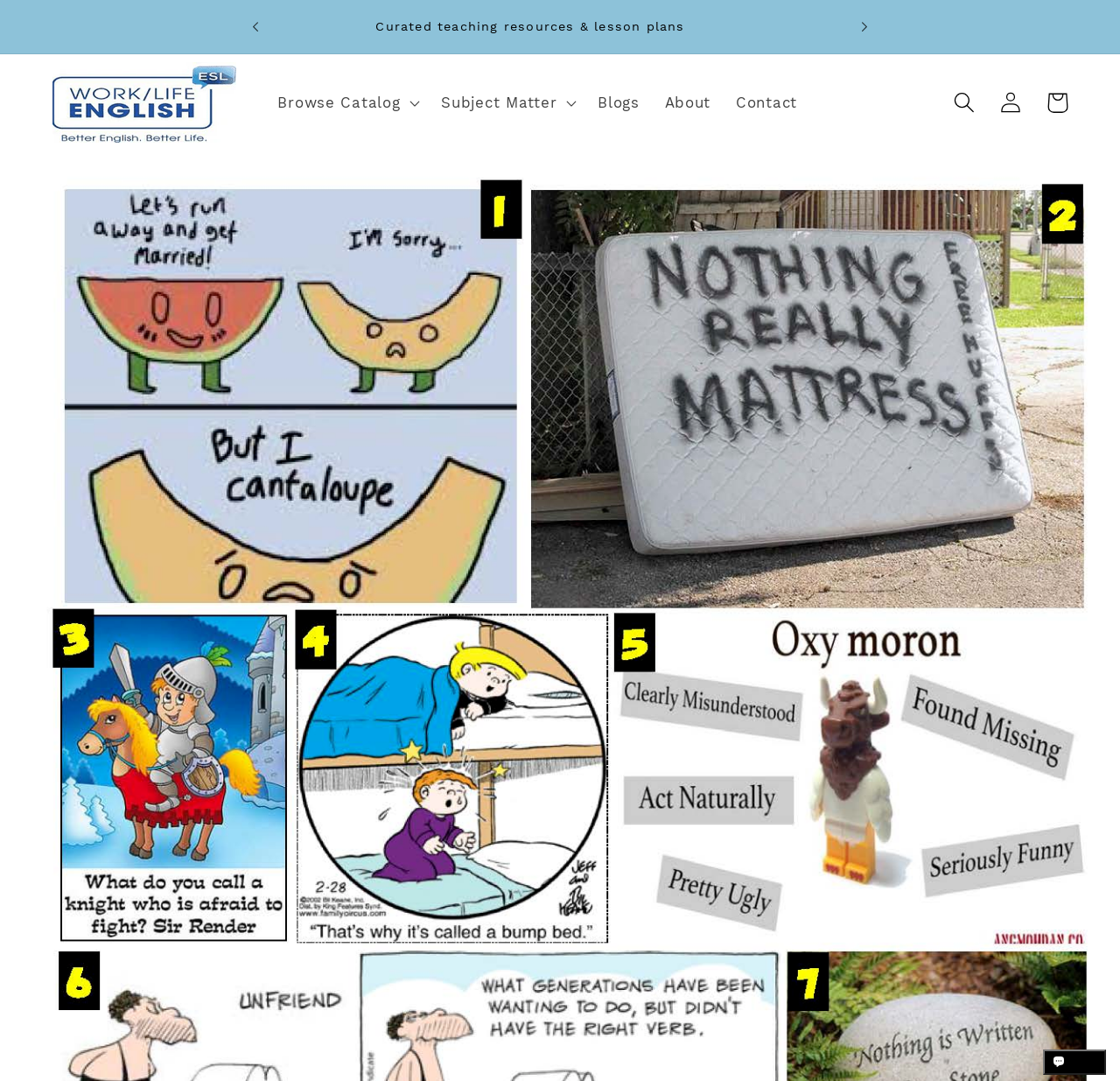Can you determine the bounding box coordinates of the area that needs to be clicked to fulfill the following instruction: "Browse the catalog"?

[0.237, 0.075, 0.383, 0.115]